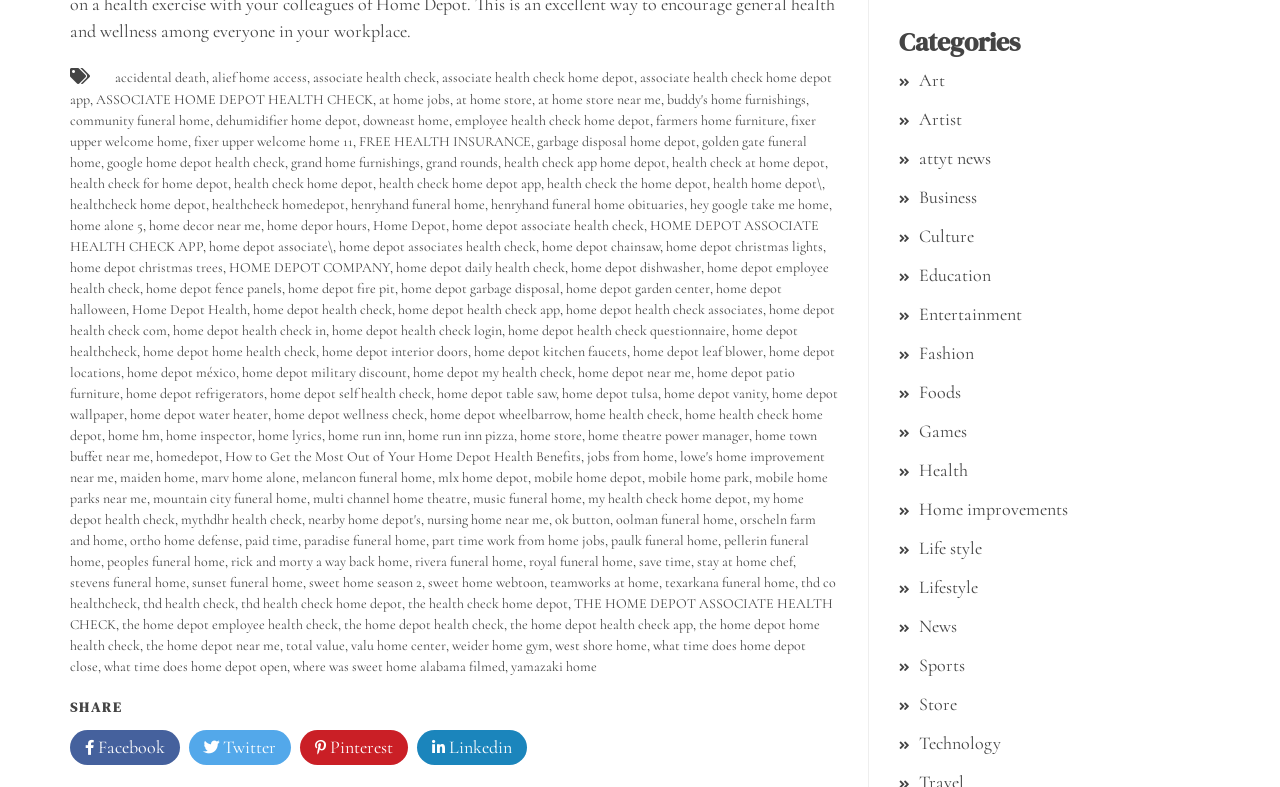Is this webpage related to a specific company?
From the image, respond using a single word or phrase.

Yes